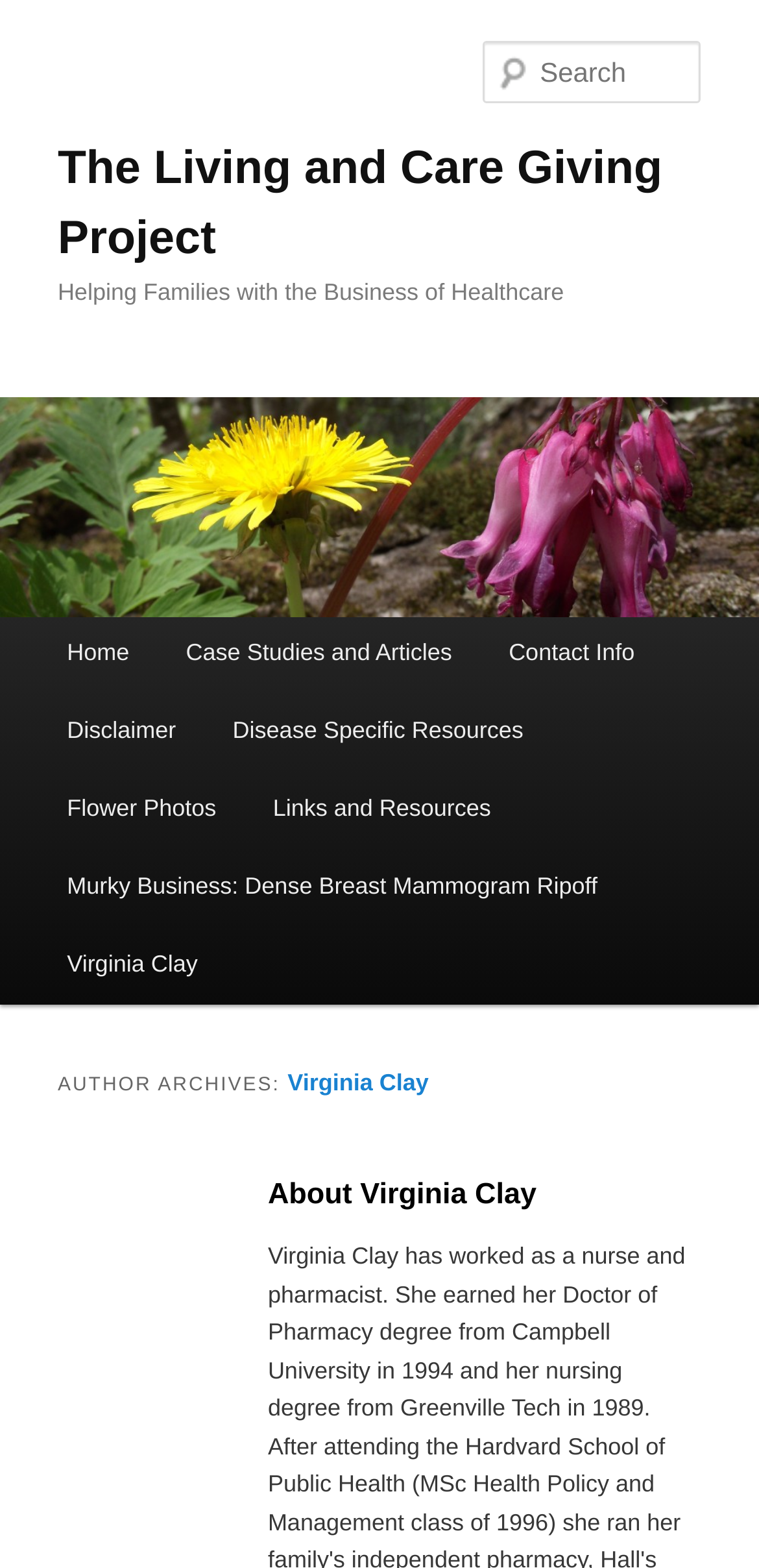Locate the coordinates of the bounding box for the clickable region that fulfills this instruction: "Search for something".

[0.637, 0.026, 0.924, 0.066]